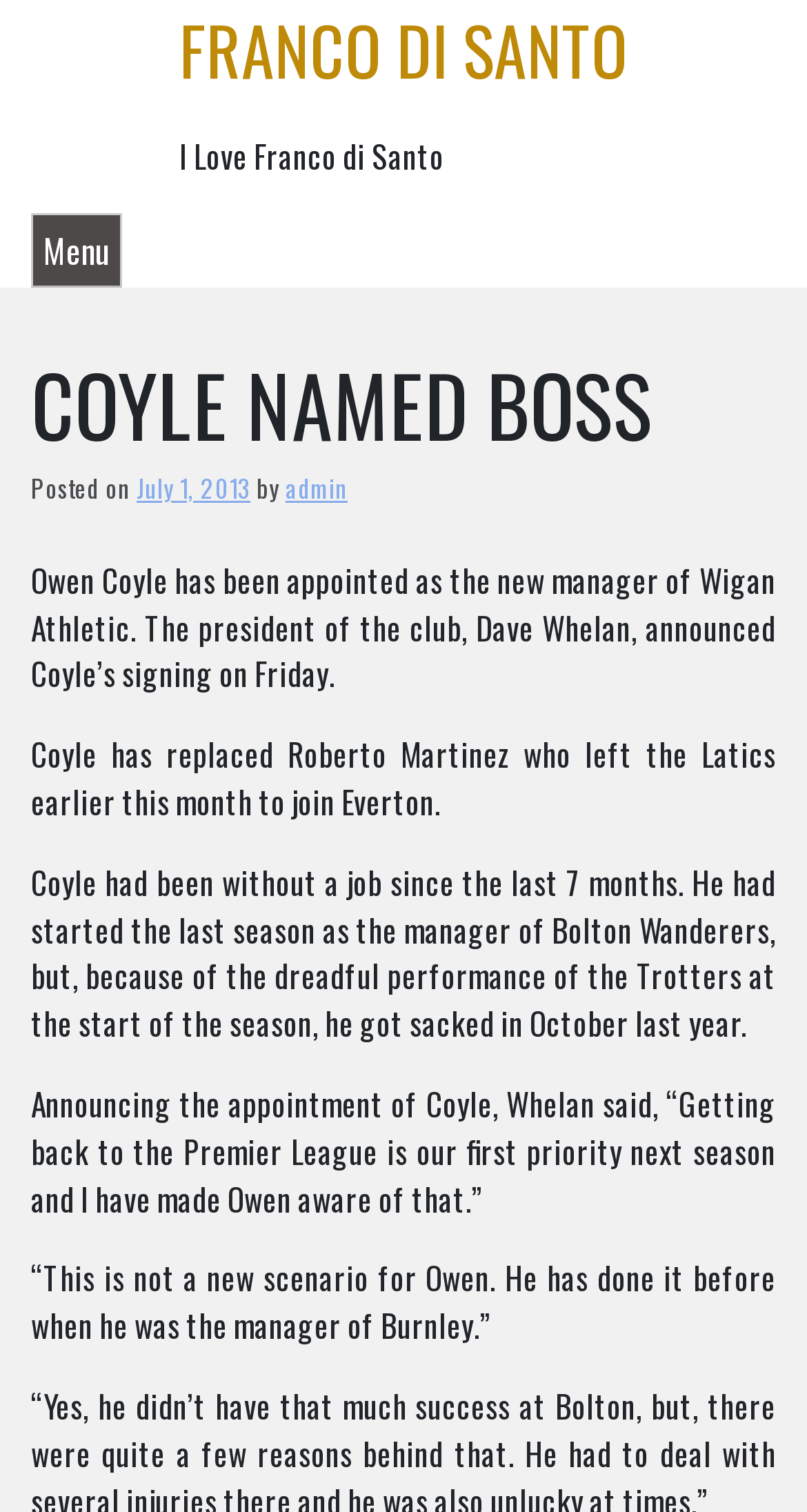Find and provide the bounding box coordinates for the UI element described with: "admin".

[0.354, 0.31, 0.431, 0.334]